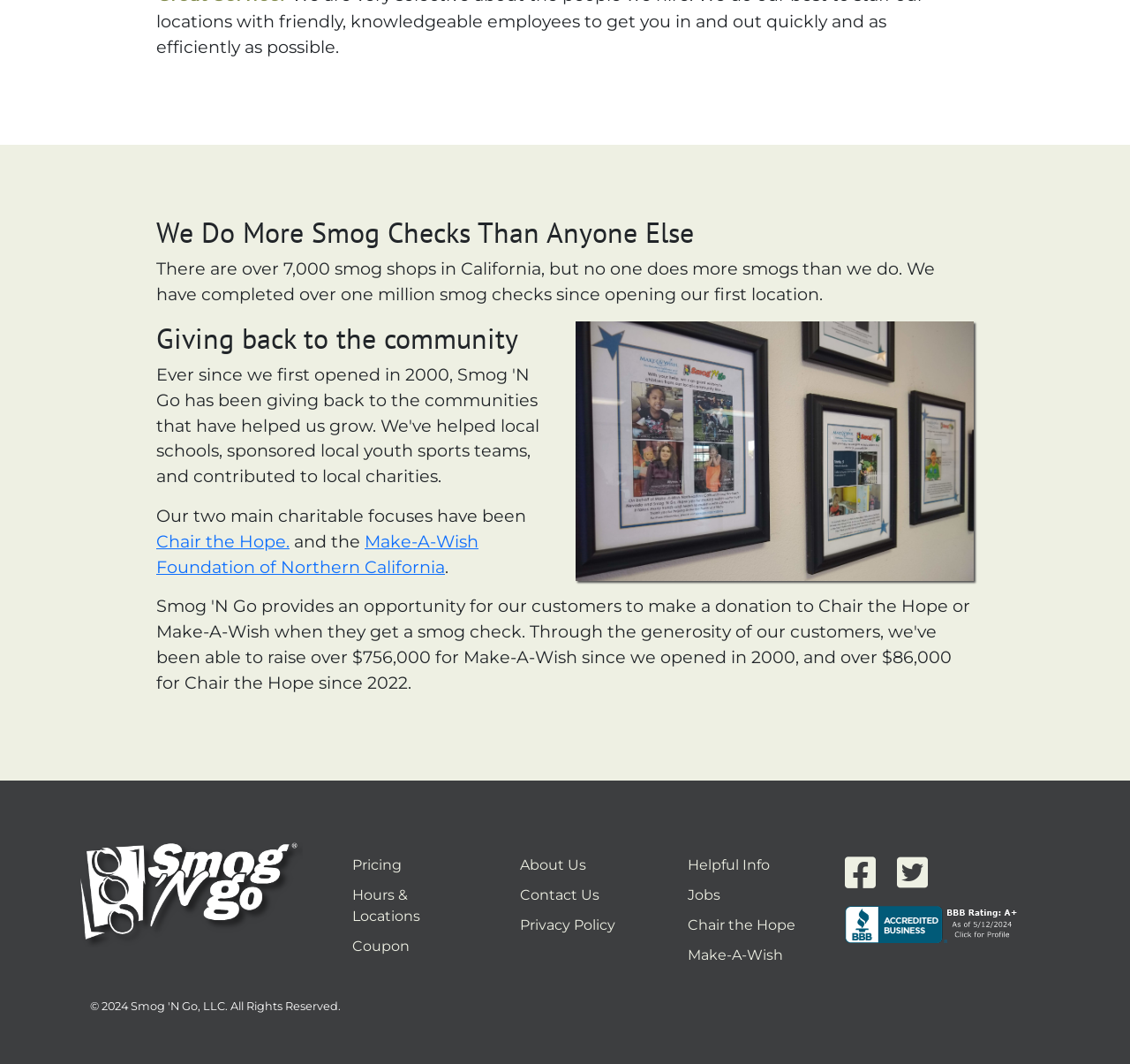Locate the bounding box coordinates of the element that should be clicked to fulfill the instruction: "Check the 'Hours & Locations'".

[0.312, 0.833, 0.372, 0.869]